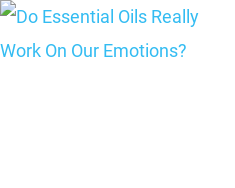Paint a vivid picture of the image with your description.

This image accompanies an article titled "Do Essential Oils Really Work On Our Emotions?" The article explores the effects of essential oils on emotional well-being, aiming to inform readers about their potential benefits in enhancing mood and supporting mental health. The image serves as a visual representation of the topic, likely capturing the essence of the article's exploration into aromatherapy and its impact on emotions. The article, published on October 18, 2018, invites readers to discover insights and tips on effectively using essential oils in daily life.